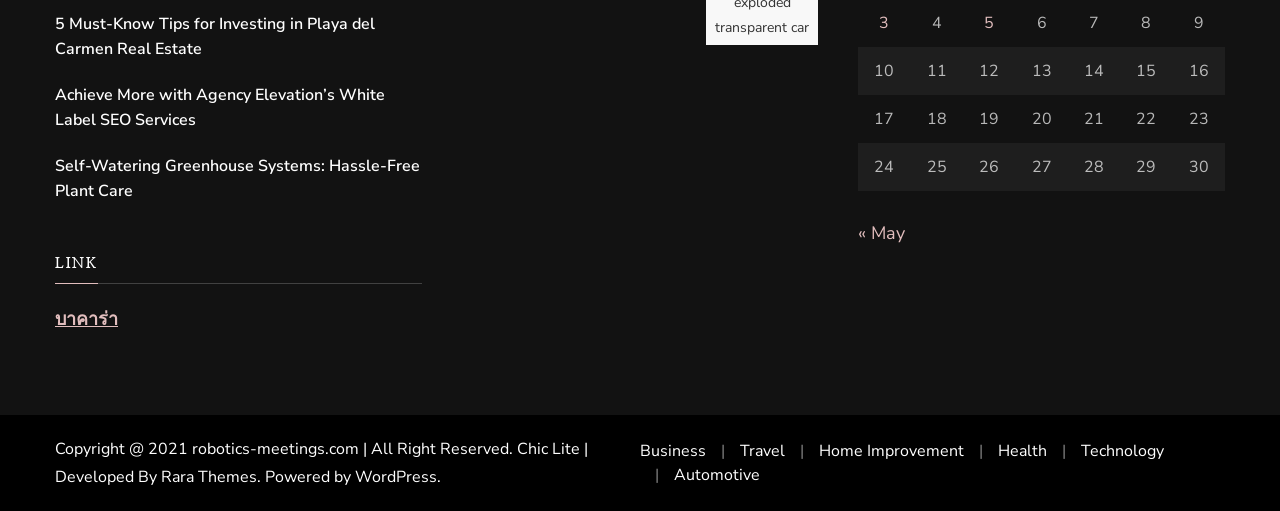Identify the bounding box coordinates of the region that needs to be clicked to carry out this instruction: "Click on the link to learn about self-watering greenhouse systems". Provide these coordinates as four float numbers ranging from 0 to 1, i.e., [left, top, right, bottom].

[0.043, 0.301, 0.329, 0.401]